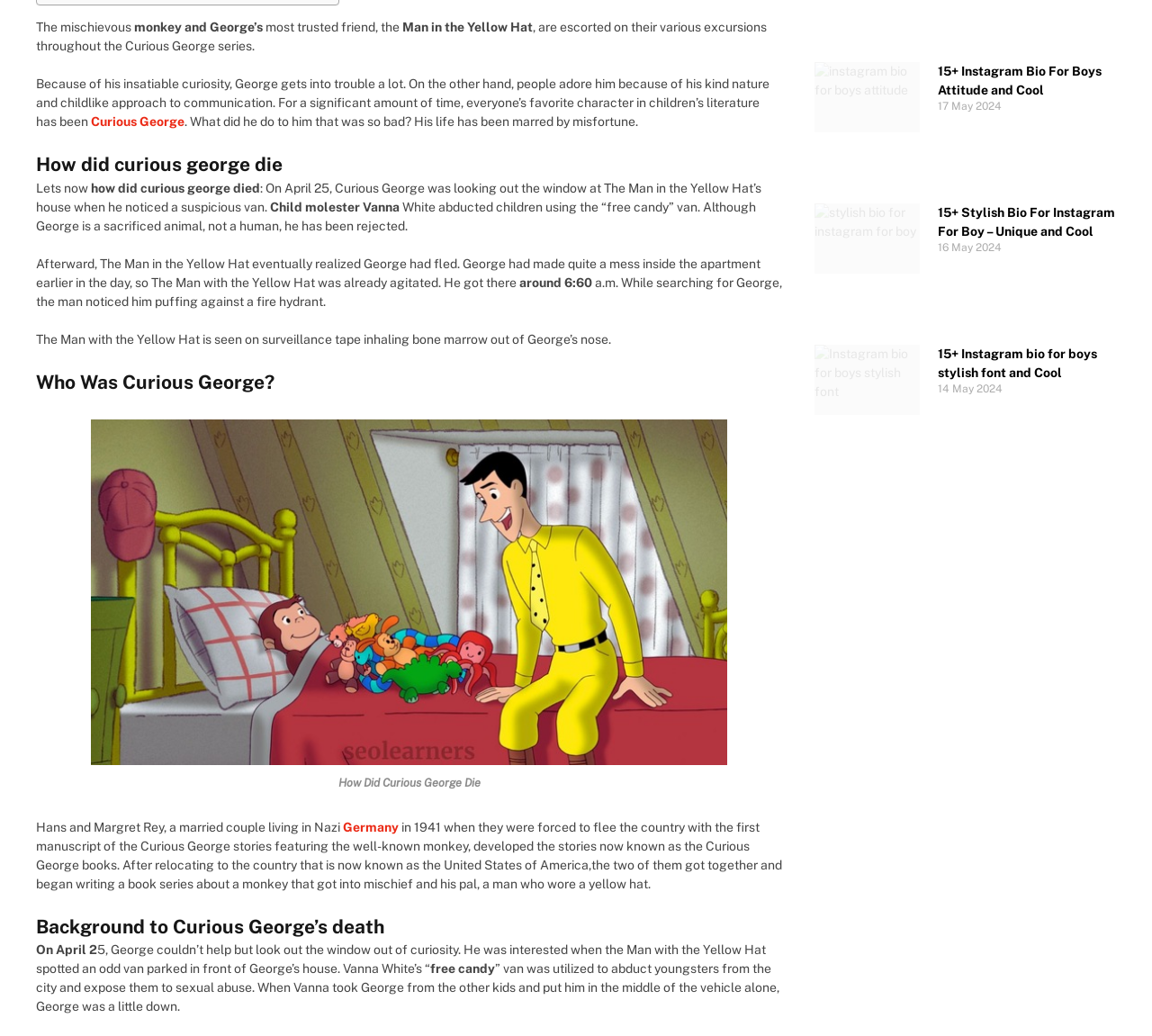Identify the bounding box of the UI element that matches this description: "Curious George".

[0.079, 0.111, 0.16, 0.124]